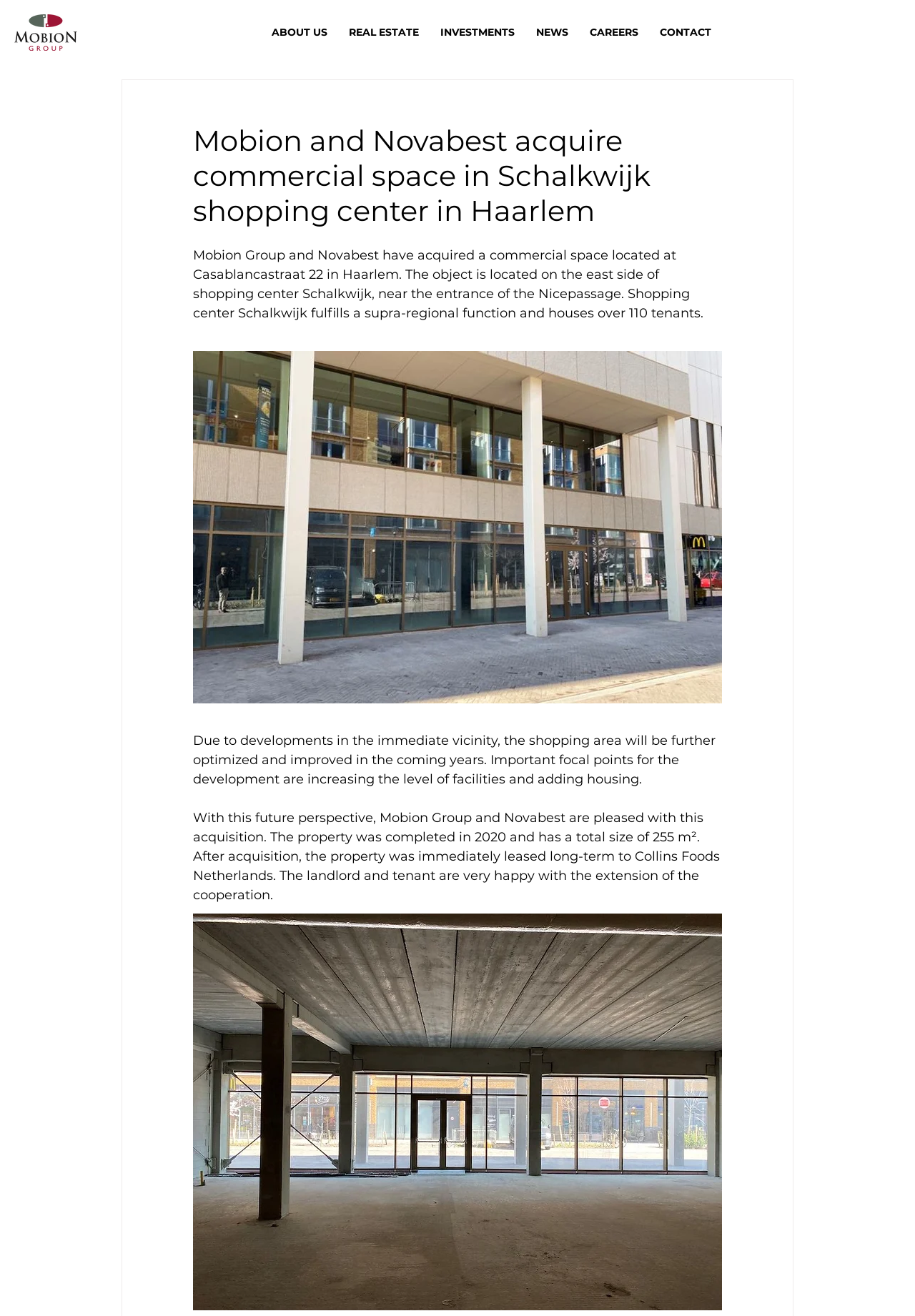Determine the bounding box for the UI element that matches this description: "CONTACT".

[0.709, 0.011, 0.789, 0.039]